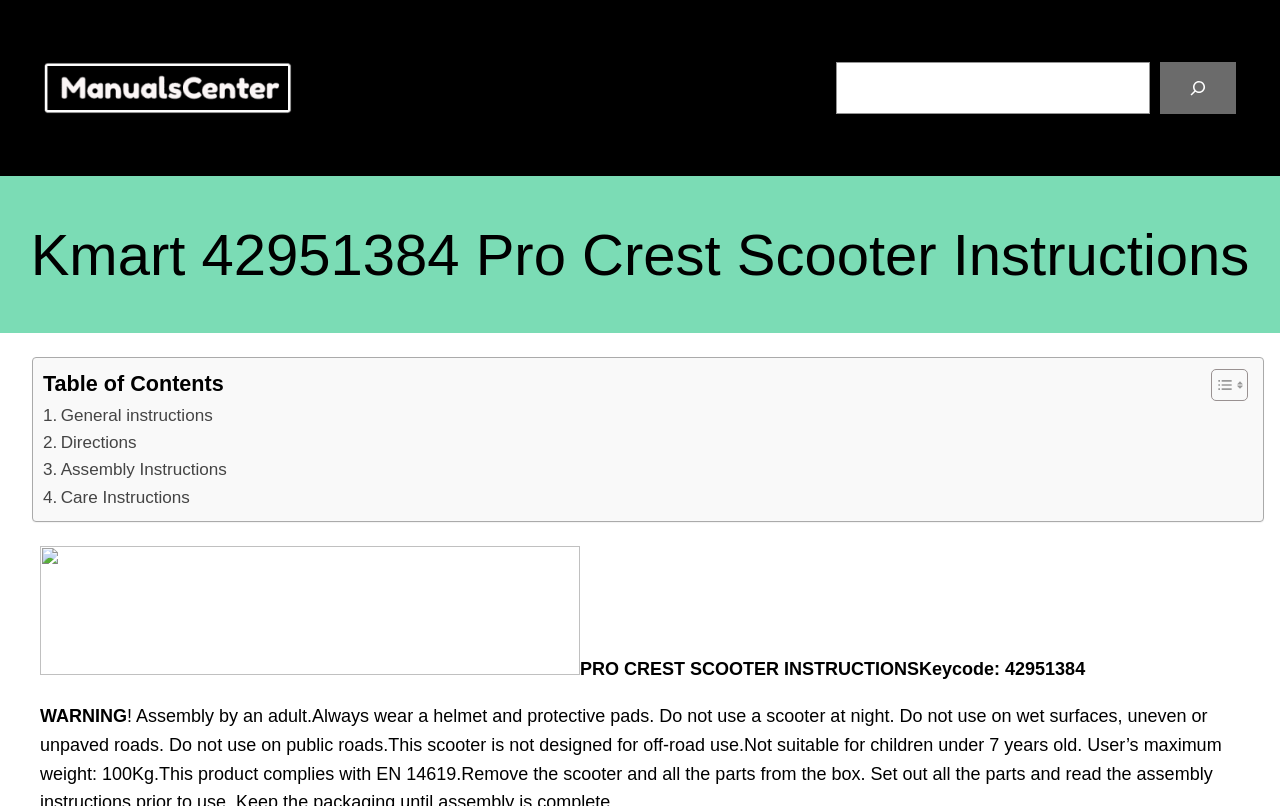What is the purpose of the webpage?
Give a single word or phrase as your answer by examining the image.

Scooter instructions